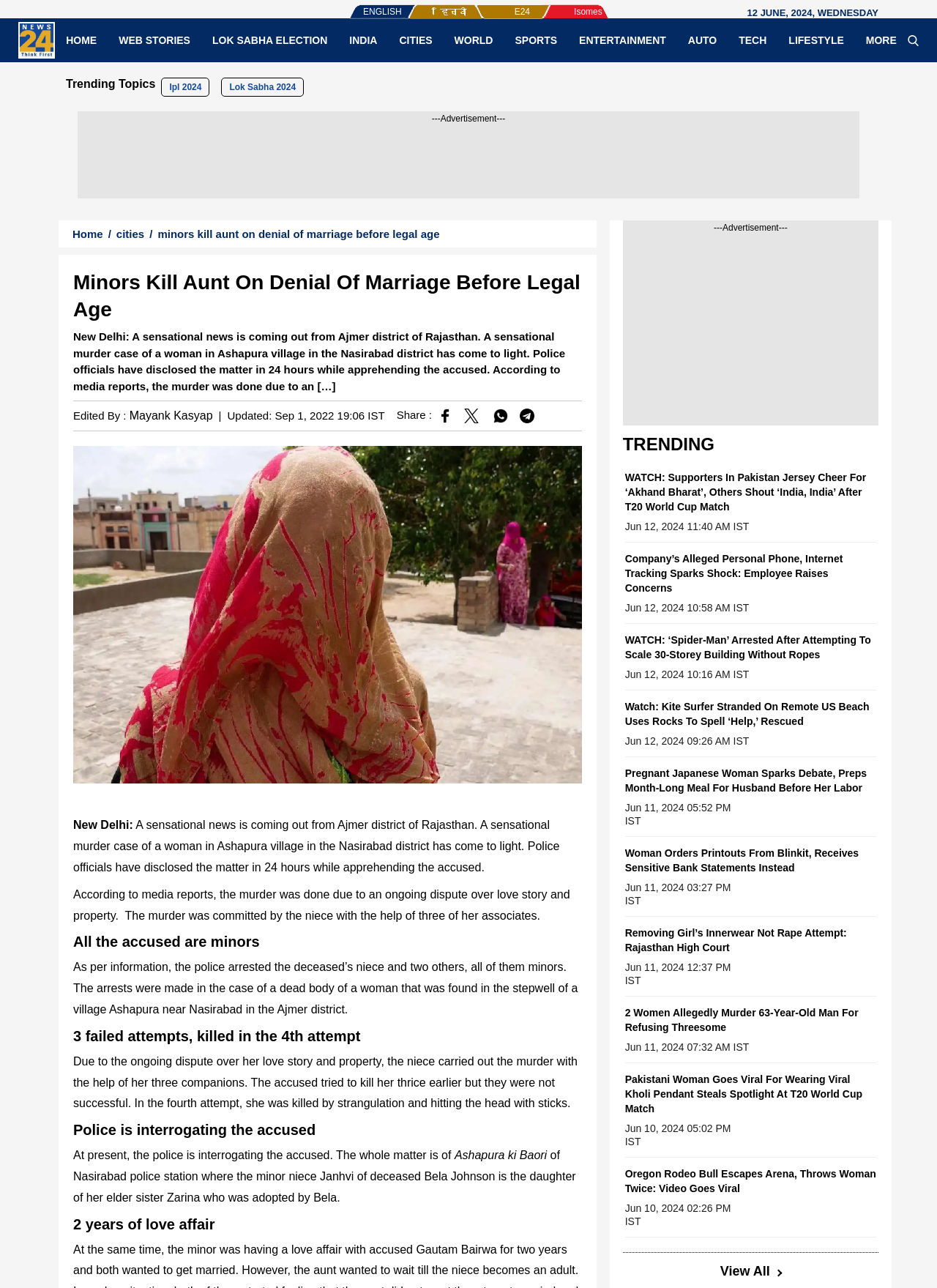What is the name of the niece who committed the murder?
Answer with a single word or short phrase according to what you see in the image.

Janhvi